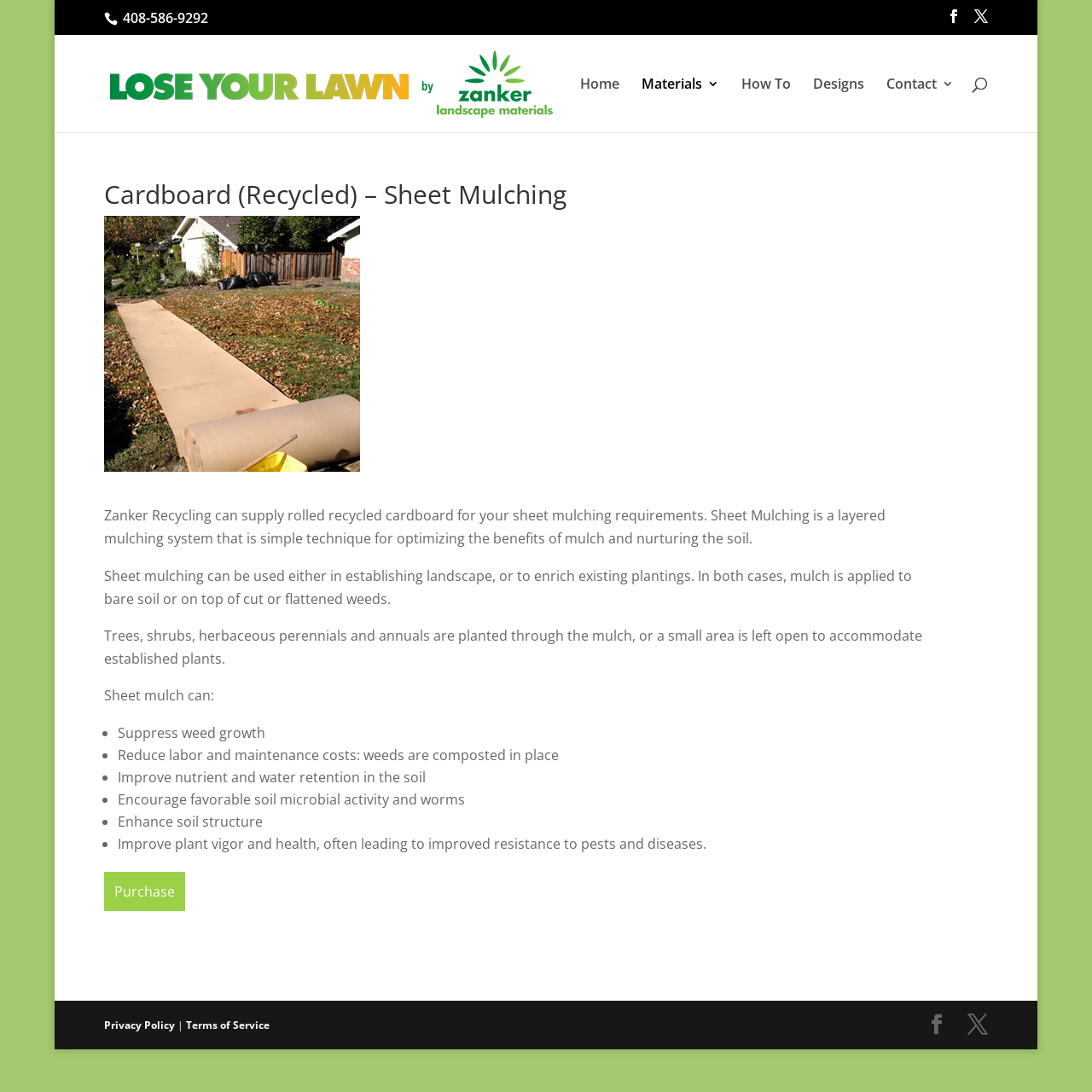Provide the bounding box coordinates of the area you need to click to execute the following instruction: "Go to the Home page".

[0.532, 0.071, 0.567, 0.121]